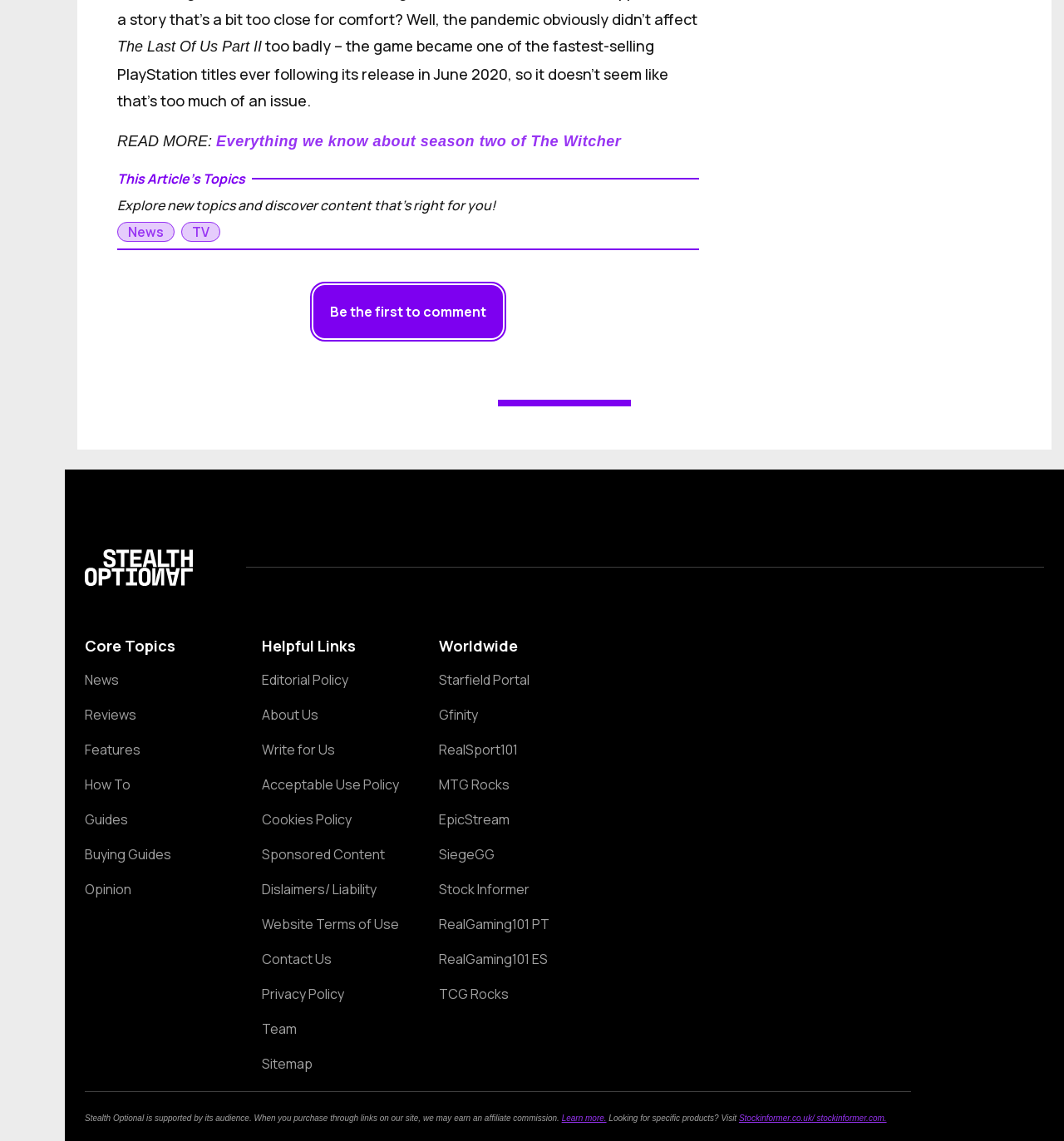Please find the bounding box coordinates (top-left x, top-left y, bottom-right x, bottom-right y) in the screenshot for the UI element described as follows: Technology

None